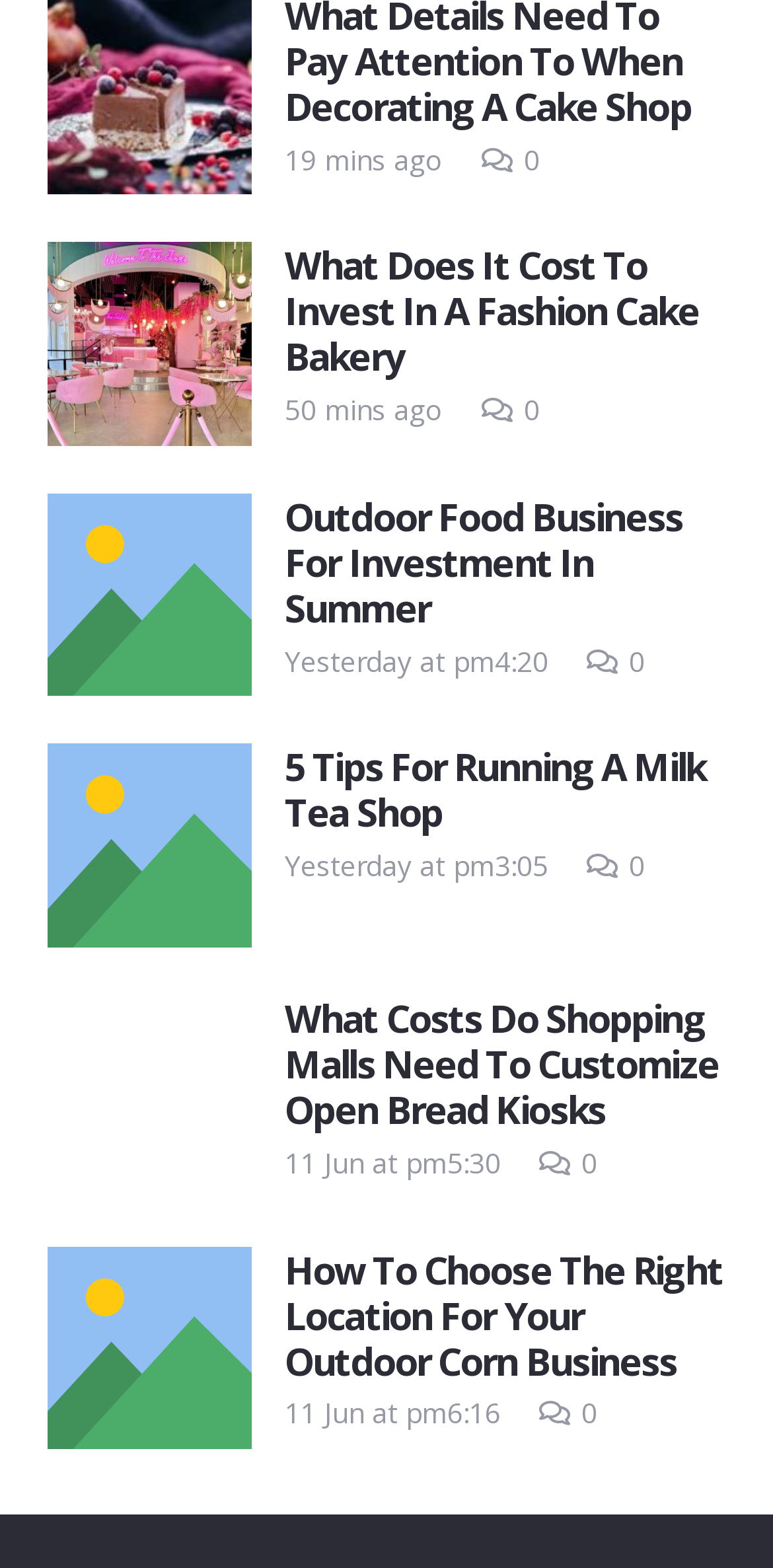What is the most recent article about?
Answer the question with a single word or phrase derived from the image.

Fashion Cake Bakery